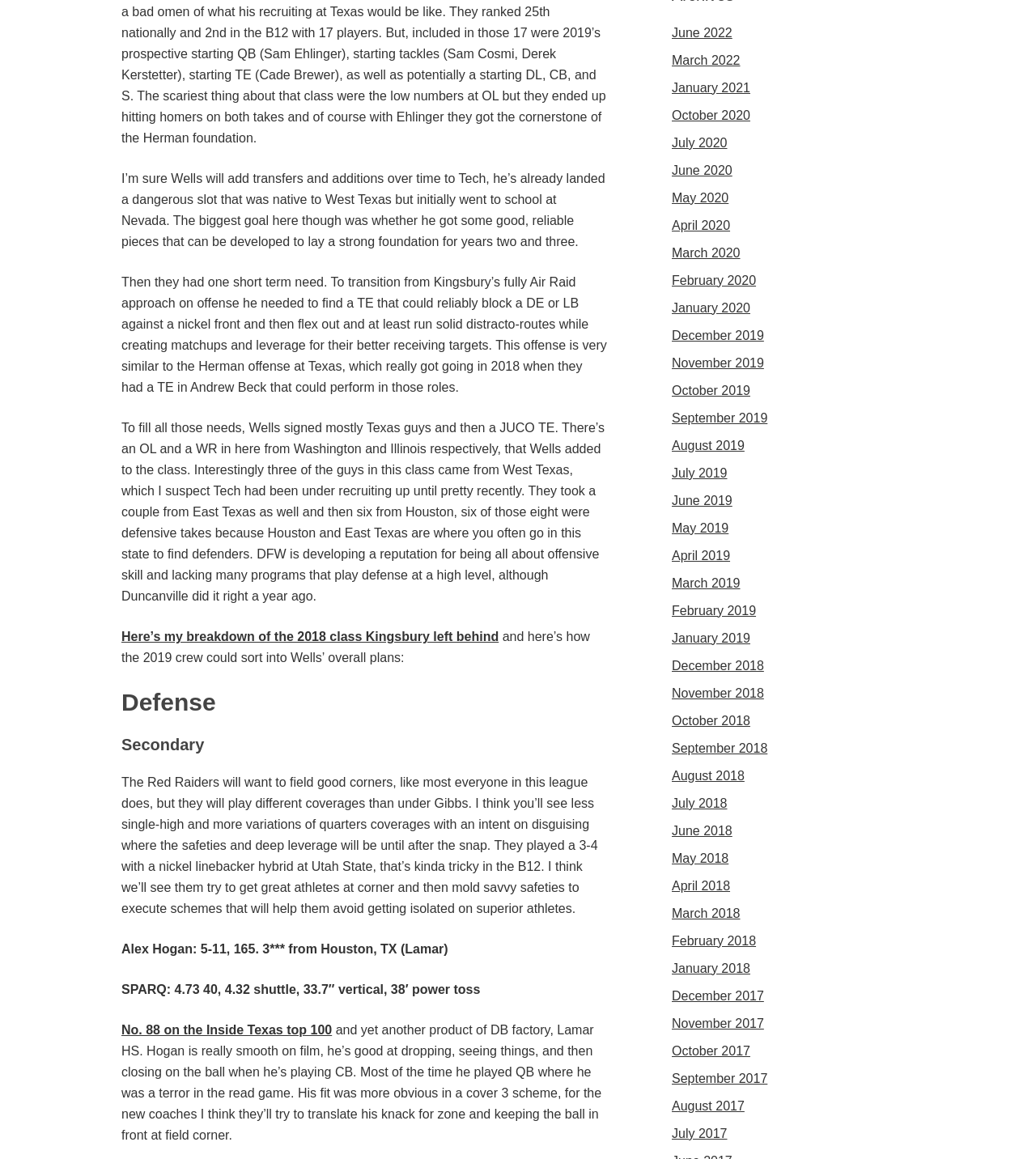Can you show the bounding box coordinates of the region to click on to complete the task described in the instruction: "Explore the article from January 2019"?

[0.648, 0.544, 0.724, 0.556]